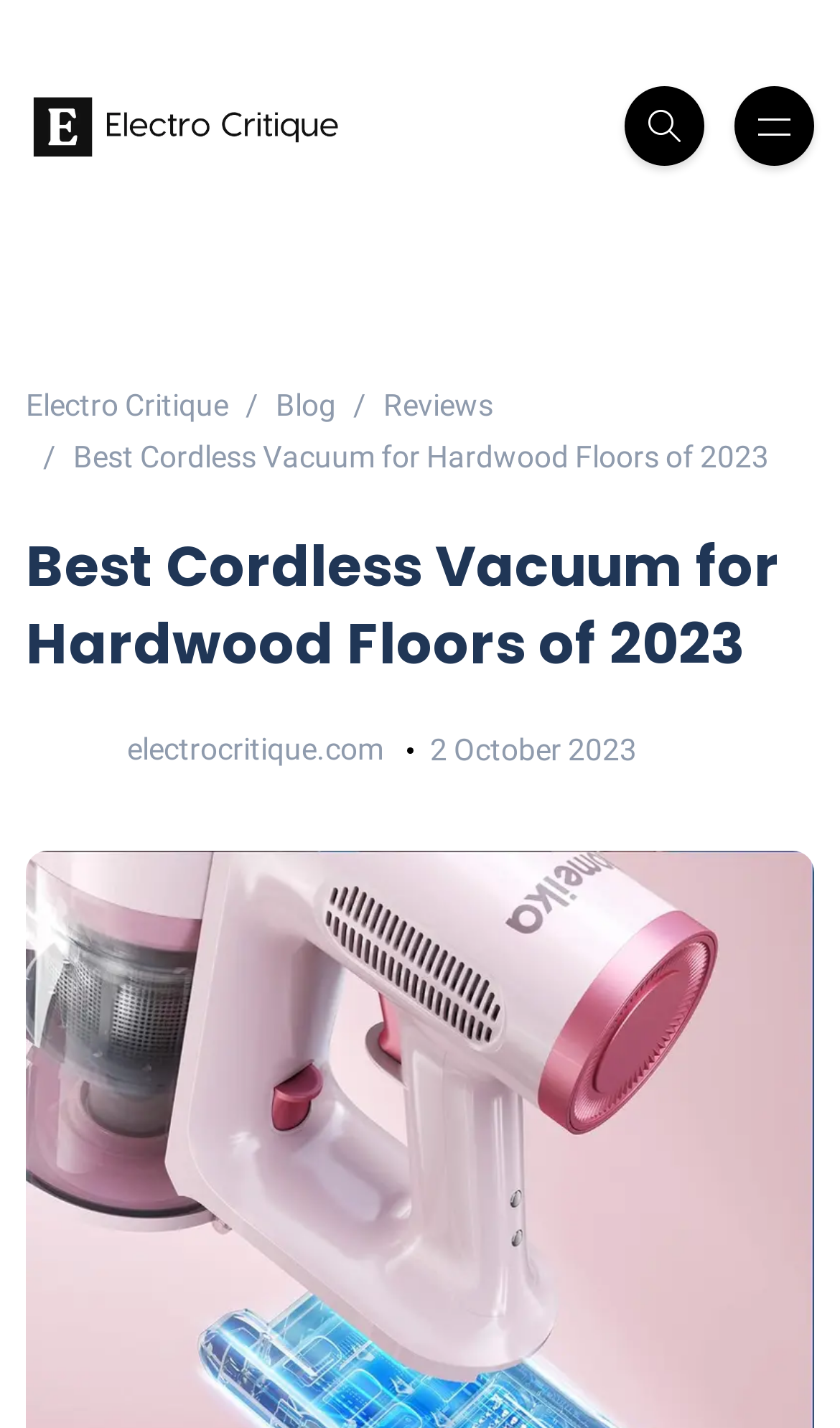How many navigation links are in the breadcrumb?
Respond with a short answer, either a single word or a phrase, based on the image.

3